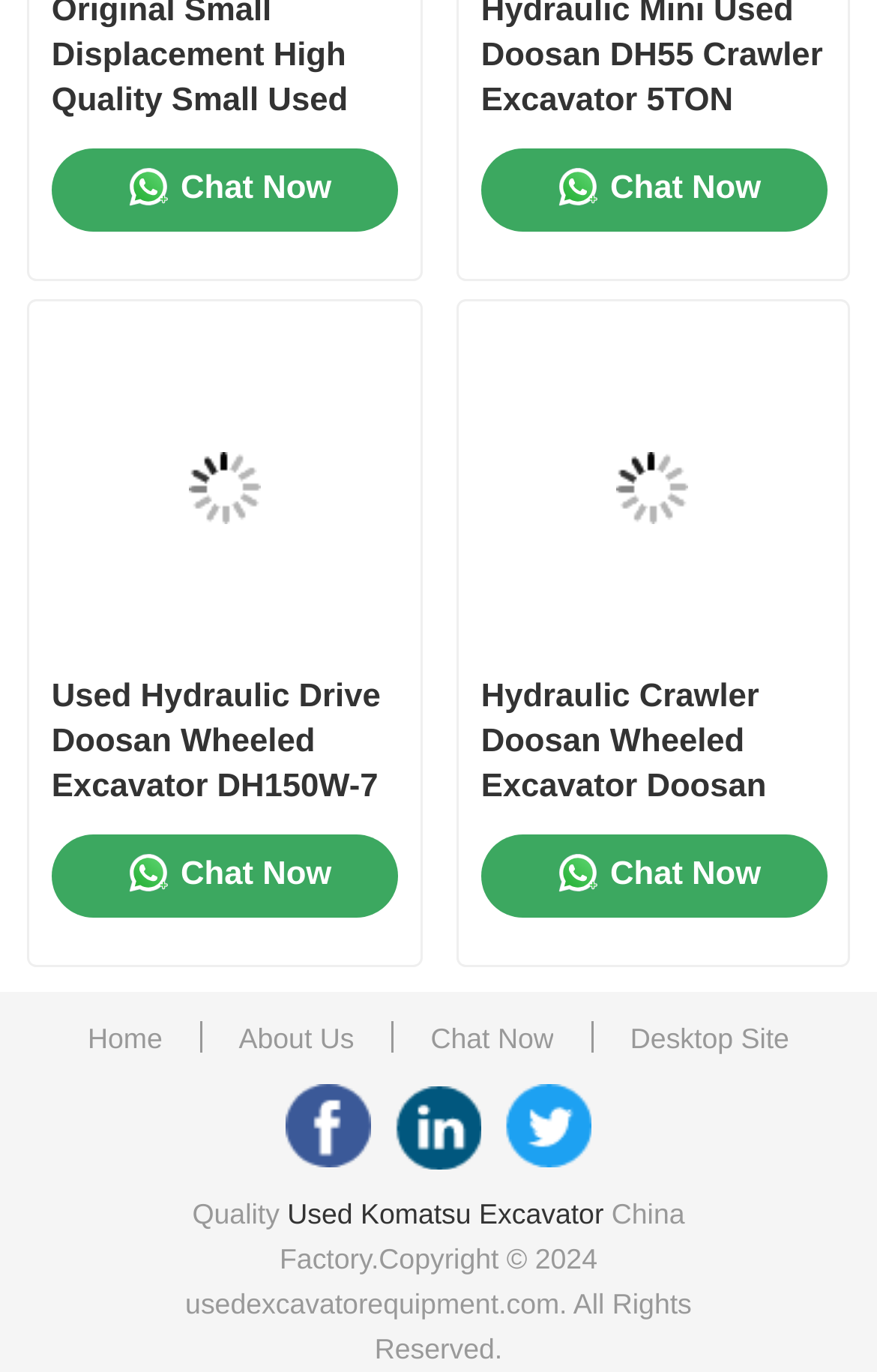Find the bounding box of the UI element described as: "Chat Now". The bounding box coordinates should be given as four float values between 0 and 1, i.e., [left, top, right, bottom].

[0.548, 0.108, 0.943, 0.169]